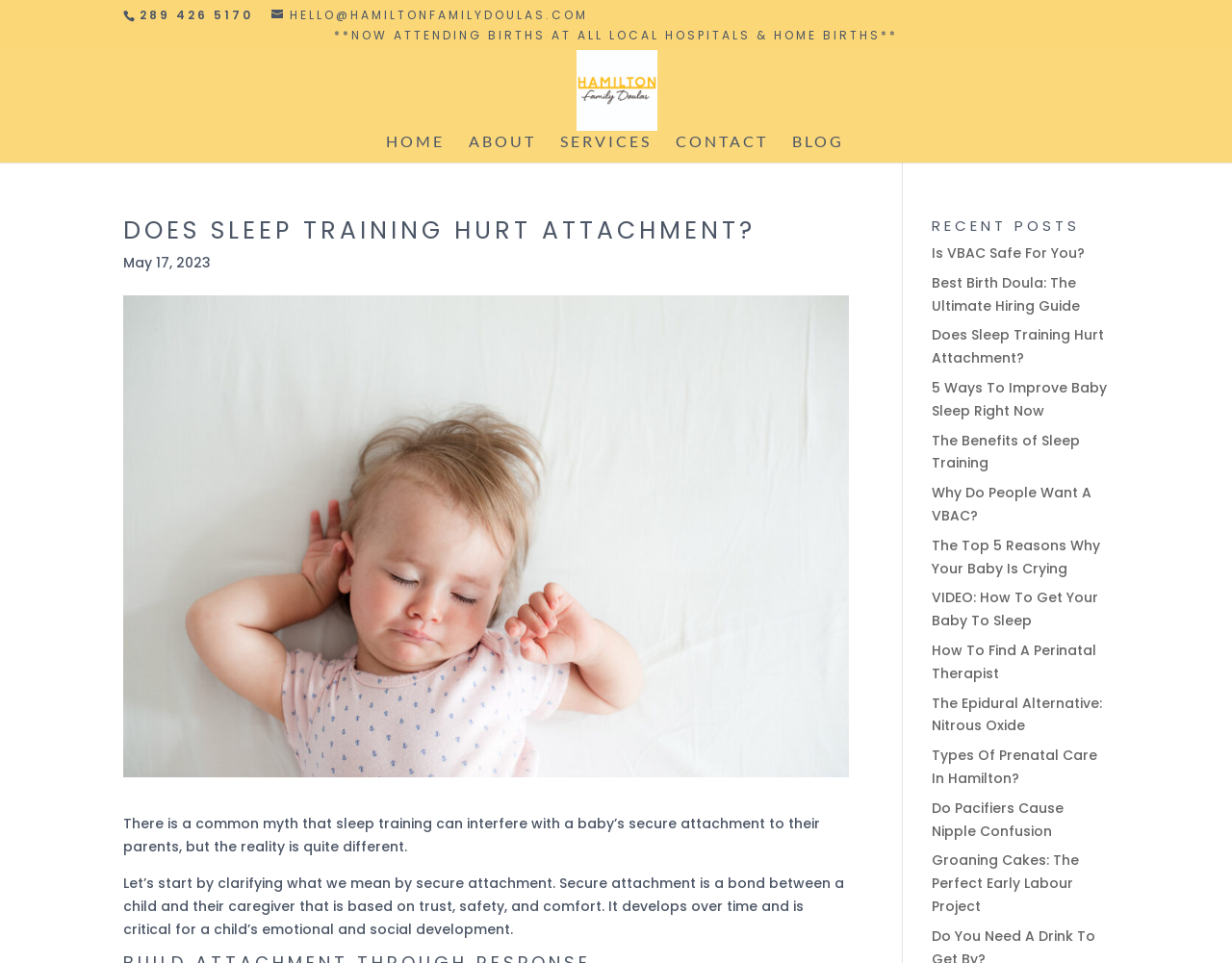Can you specify the bounding box coordinates of the area that needs to be clicked to fulfill the following instruction: "Read the article about 'Does Sleep Training Hurt Attachment?'"?

[0.1, 0.227, 0.689, 0.262]